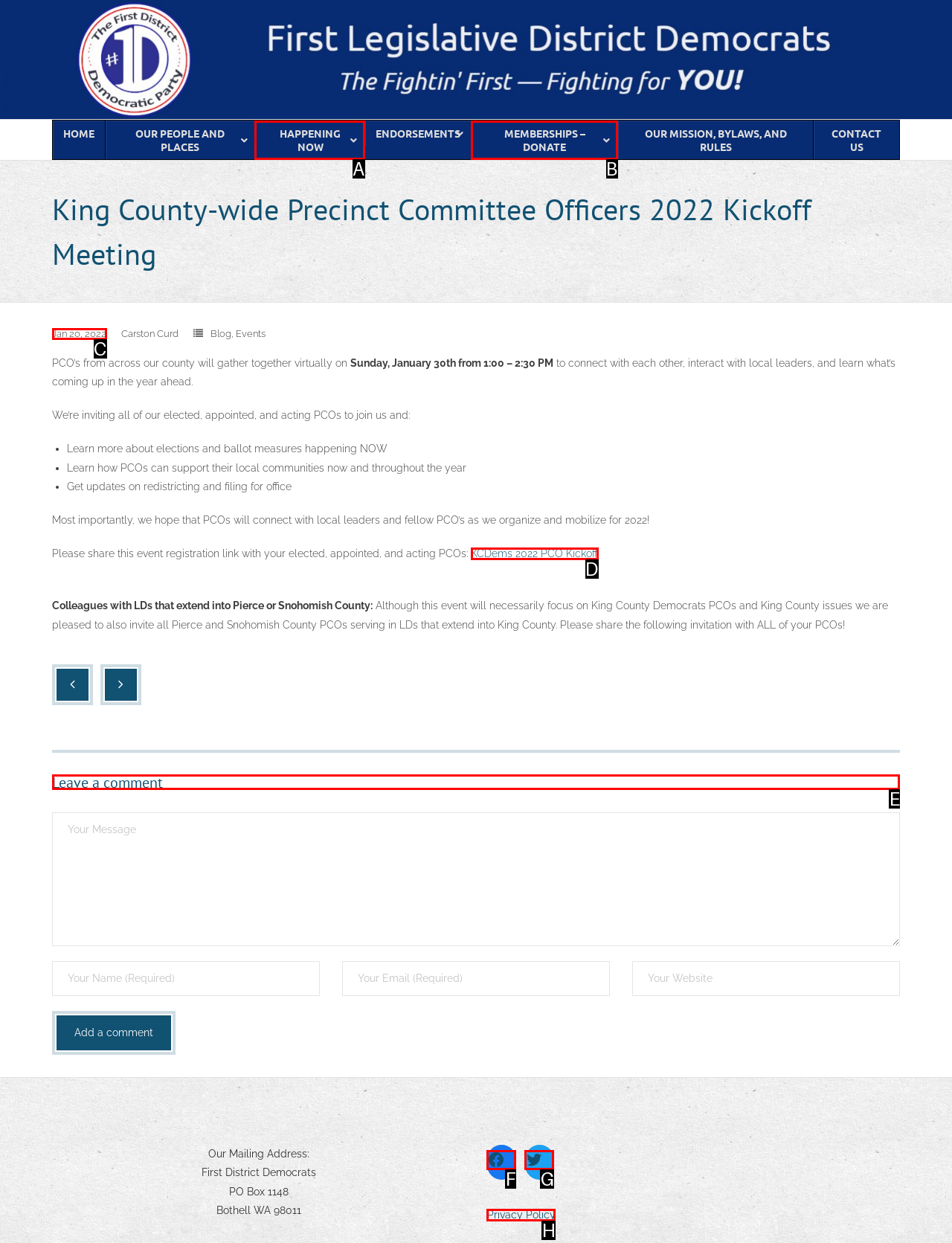Select the correct HTML element to complete the following task: Leave a comment
Provide the letter of the choice directly from the given options.

E